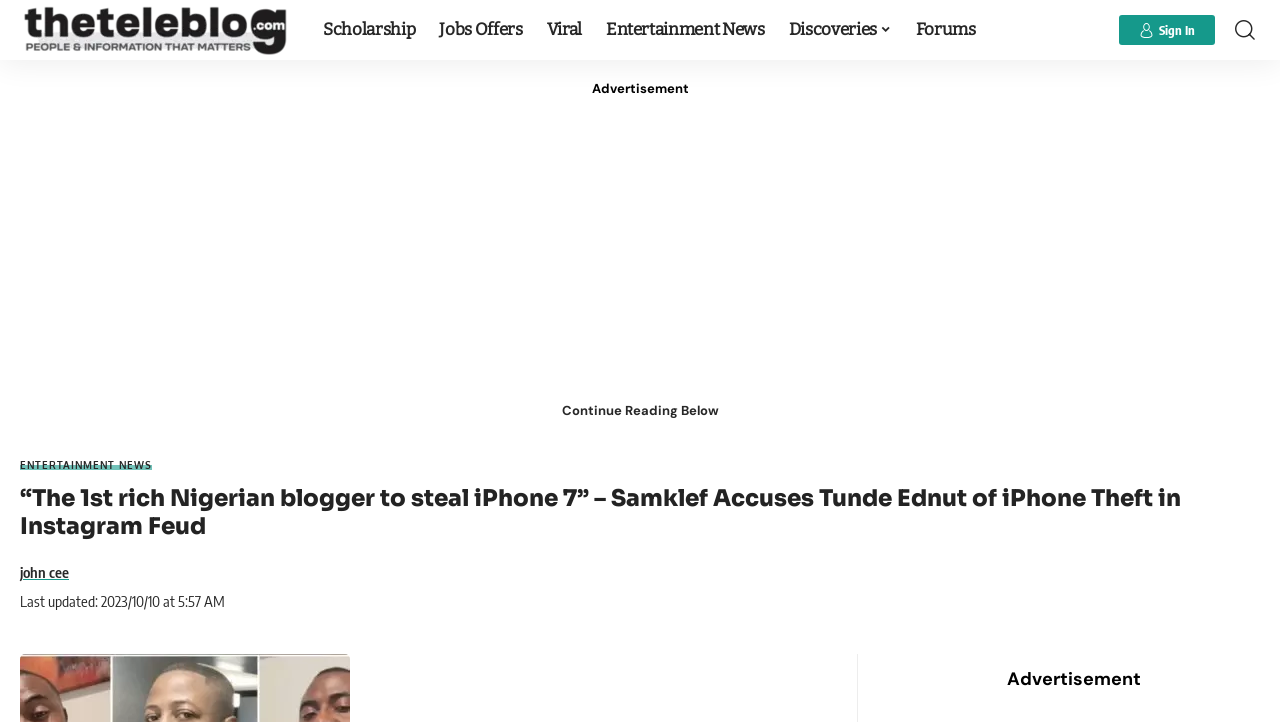Identify the bounding box for the given UI element using the description provided. Coordinates should be in the format (top-left x, top-left y, bottom-right x, bottom-right y) and must be between 0 and 1. Here is the description: Entertainment News

[0.016, 0.637, 0.118, 0.651]